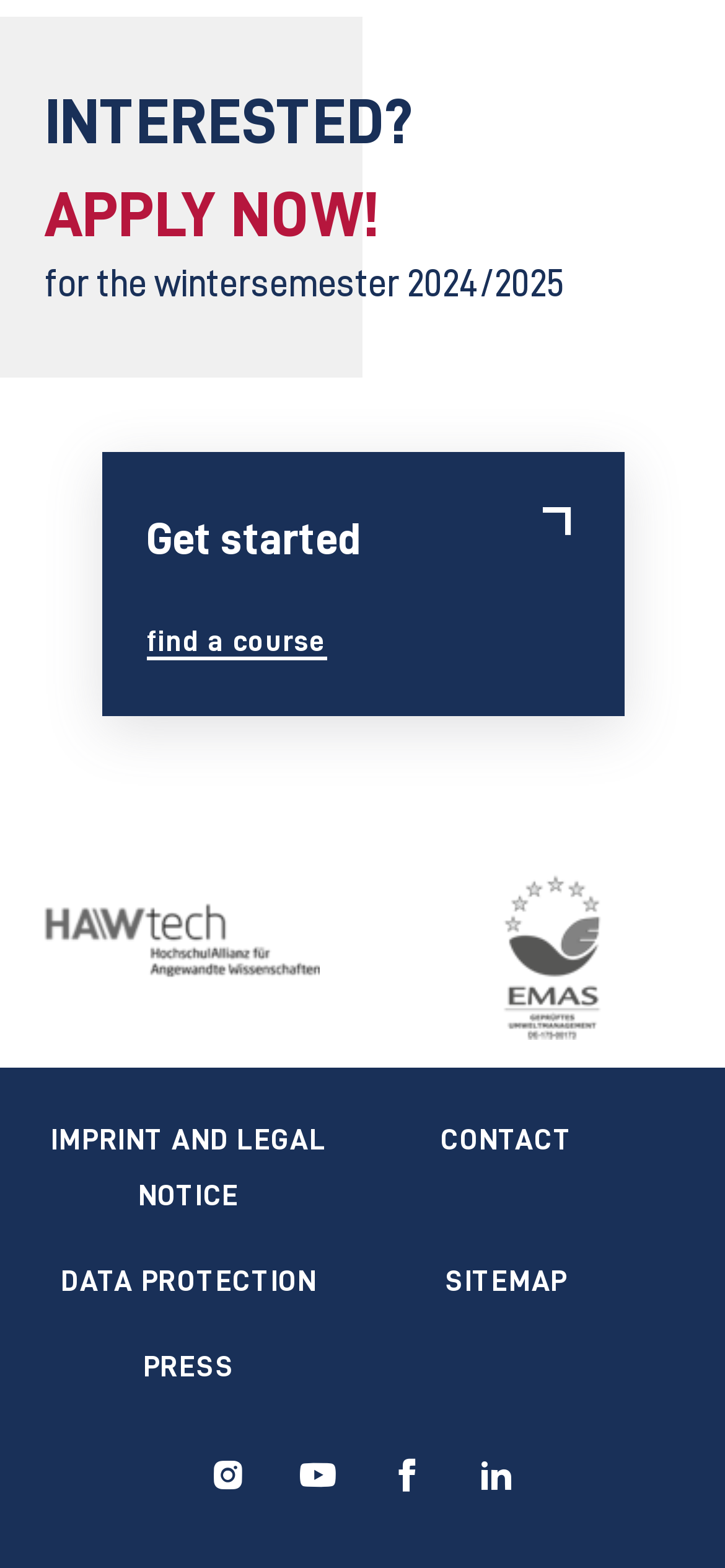Respond to the following question using a concise word or phrase: 
What is the call-to-action above the 'find a course' link?

Apply Now